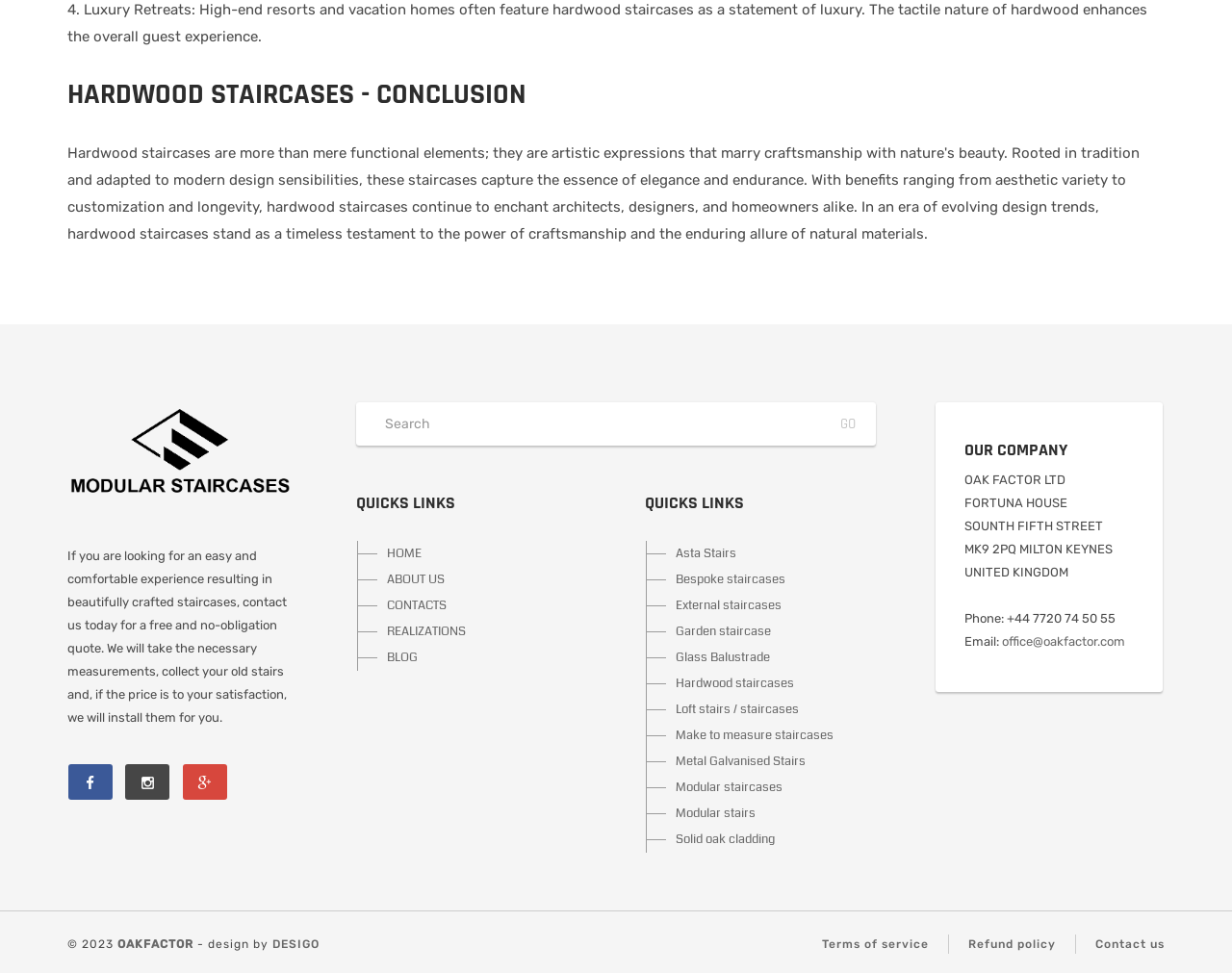Please reply to the following question with a single word or a short phrase:
What is the email address of the company?

office@oakfactor.com